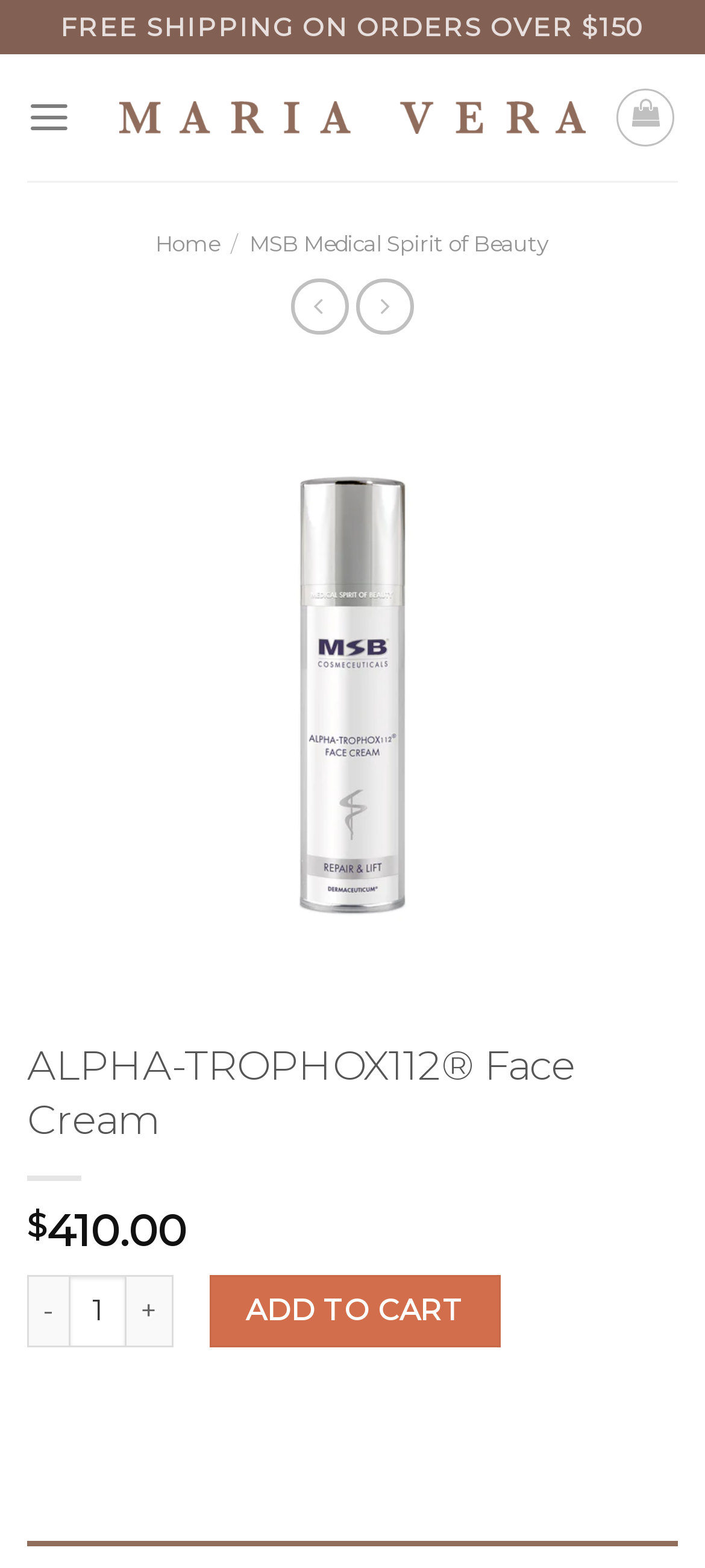Answer this question using a single word or a brief phrase:
What is the purpose of the 'ADD TO CART' button?

Add product to cart